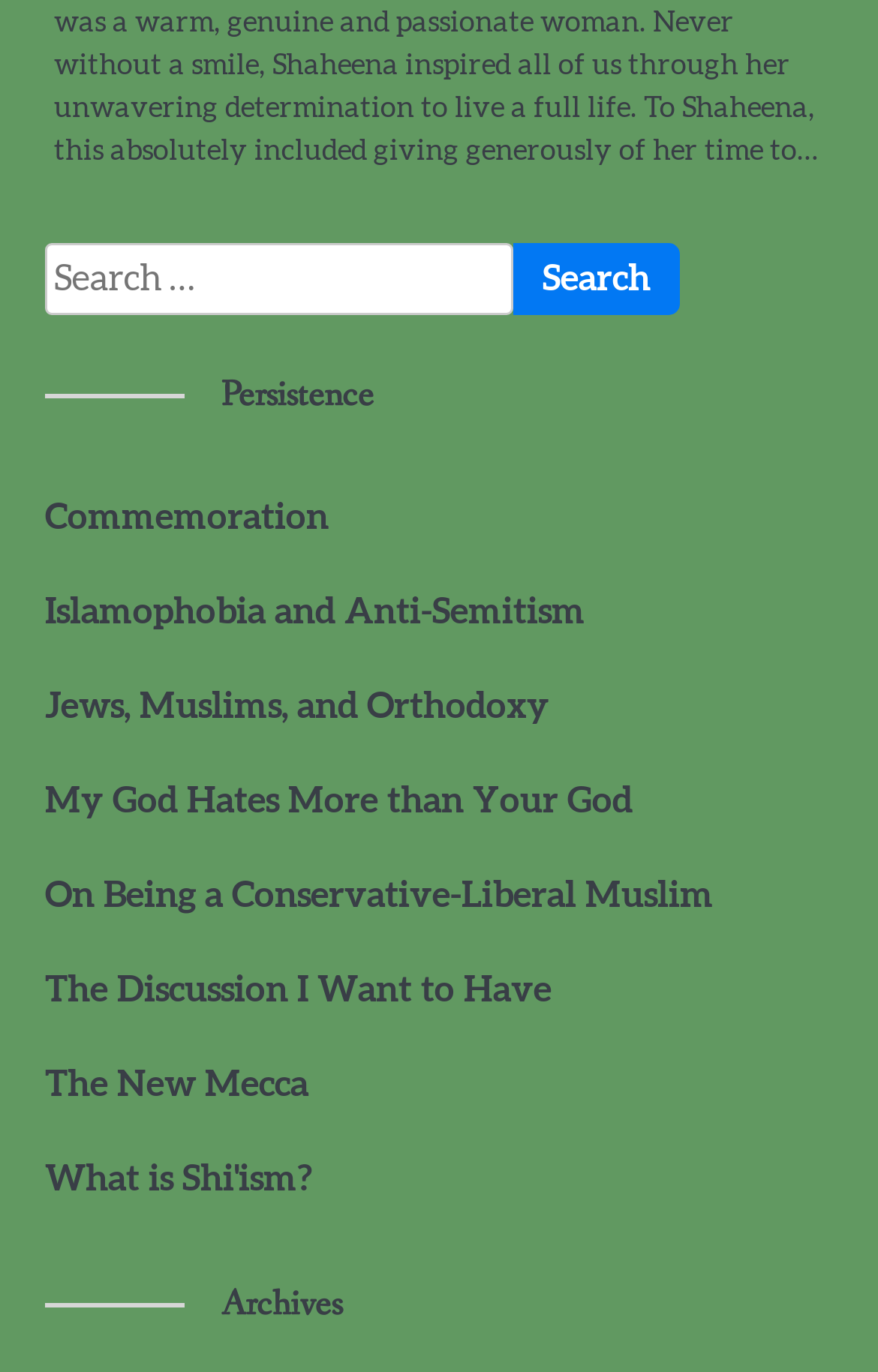Given the description aria-label="Search on this blog", predict the bounding box coordinates of the UI element. Ensure the coordinates are in the format (top-left x, top-left y, bottom-right x, bottom-right y) and all values are between 0 and 1.

None